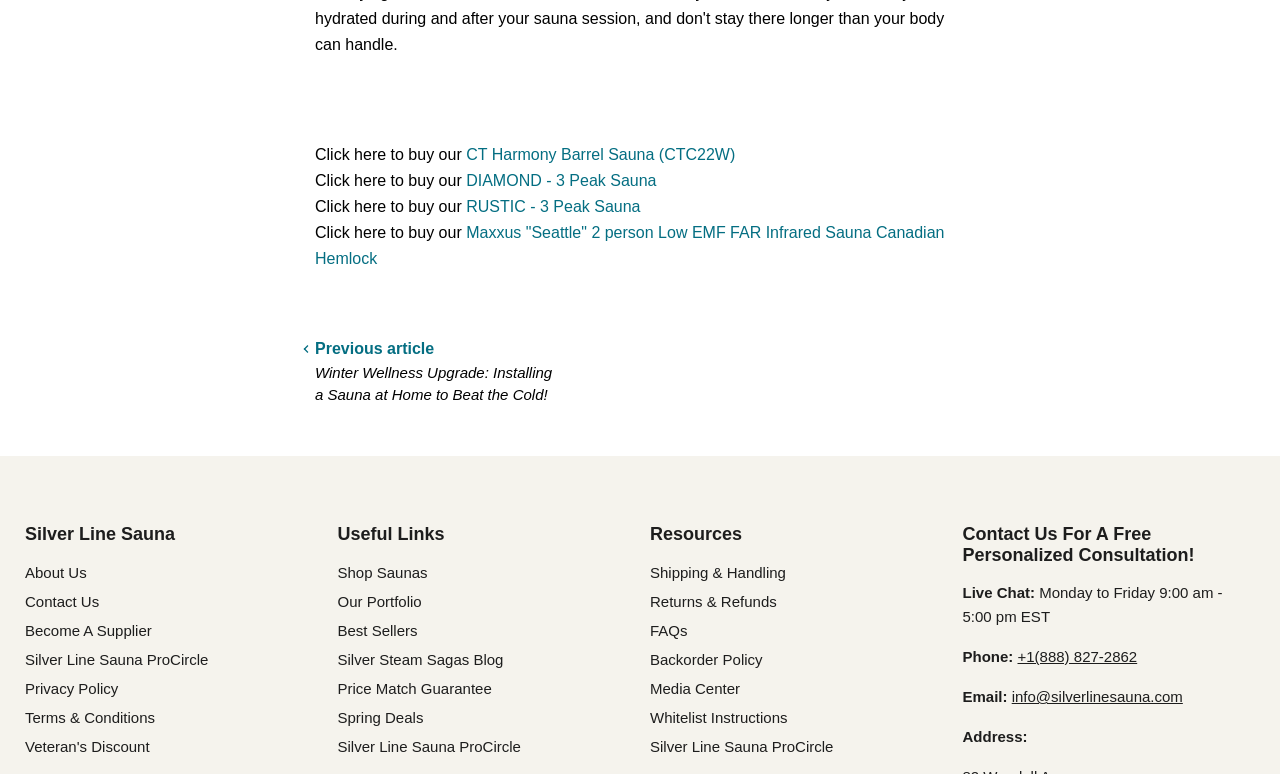Carefully observe the image and respond to the question with a detailed answer:
What is the phone number for contacting Silver Line Sauna?

I found the answer by looking at the contact information section of the webpage, where it says 'Phone: +1(888) 827-2862'. This is the phone number provided for customers to contact Silver Line Sauna.